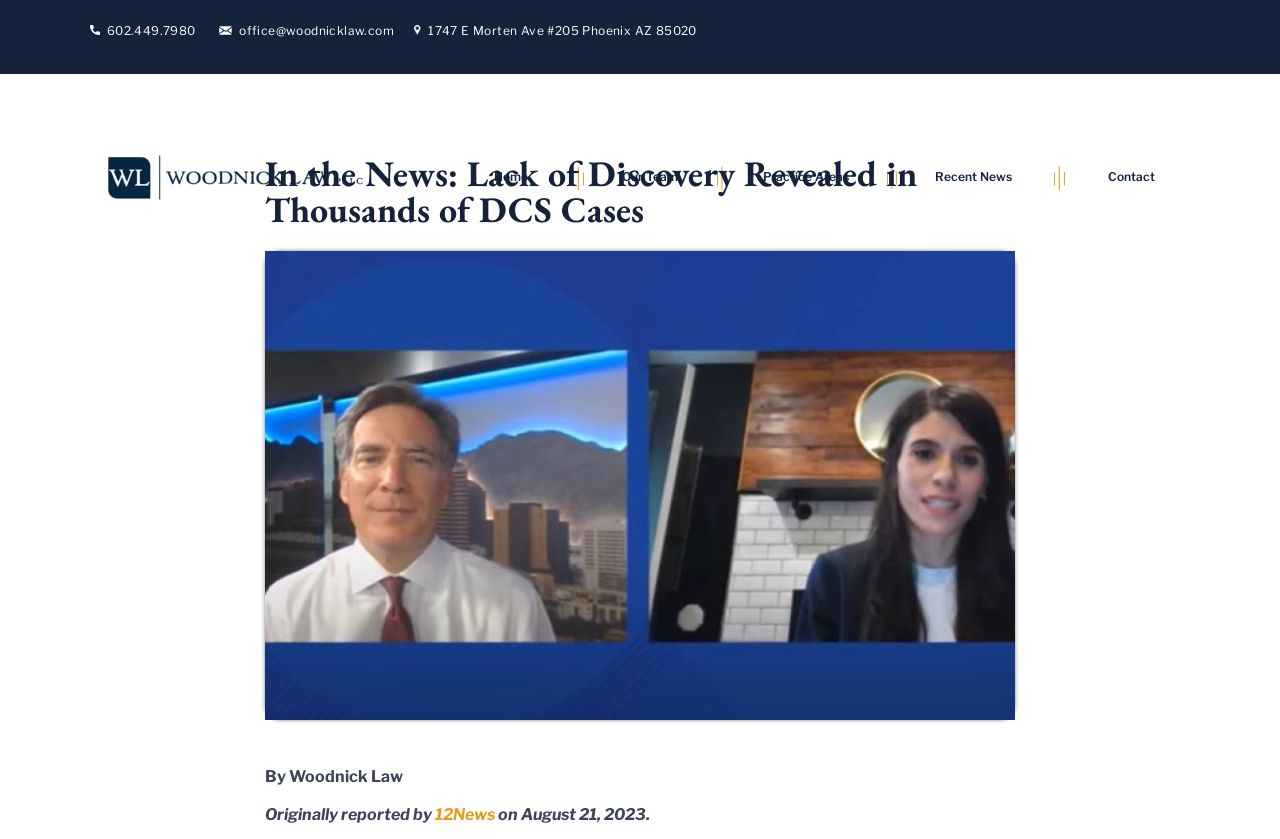Based on the element description "Contact", predict the bounding box coordinates of the UI element.

[0.865, 0.115, 0.902, 0.133]